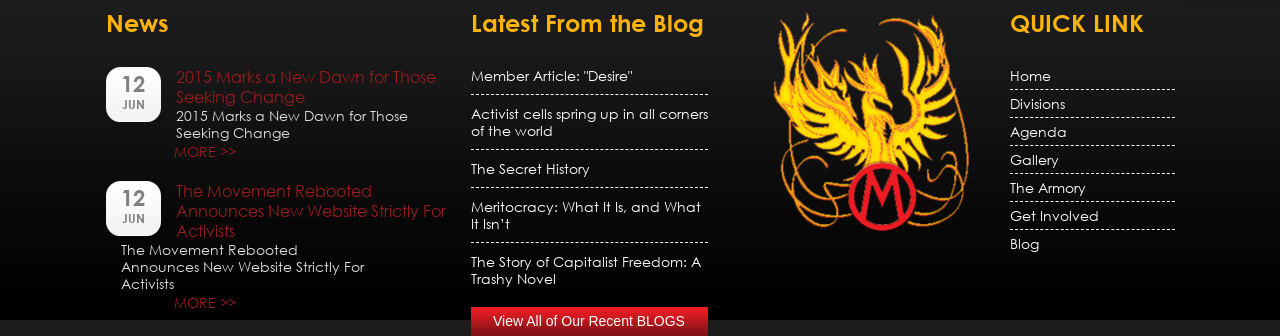Identify the coordinates of the bounding box for the element that must be clicked to accomplish the instruction: "view news".

[0.082, 0.024, 0.368, 0.11]